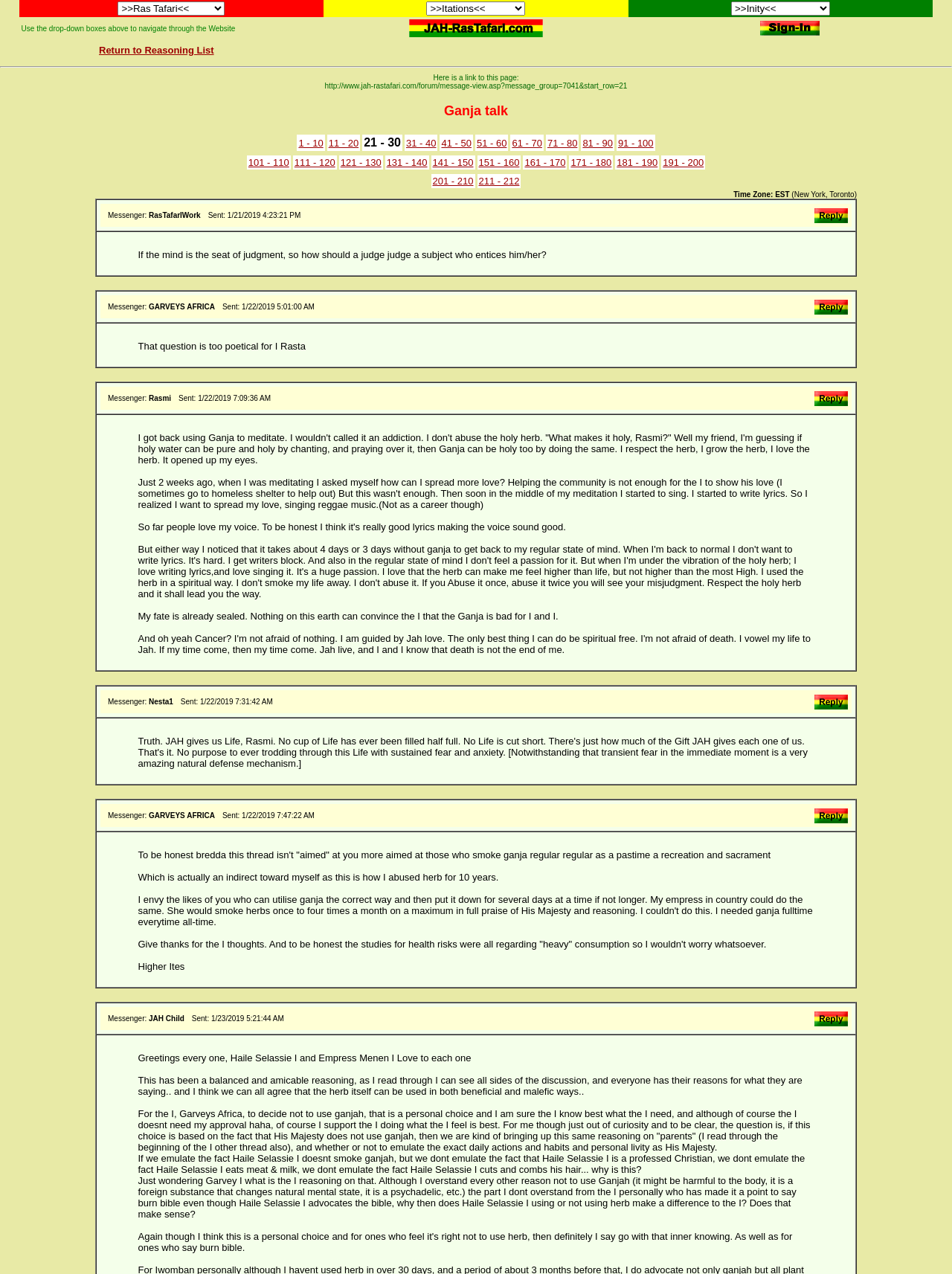Identify the bounding box coordinates of the region that should be clicked to execute the following instruction: "Select Ras Tafari from the dropdown menu".

[0.124, 0.001, 0.236, 0.012]